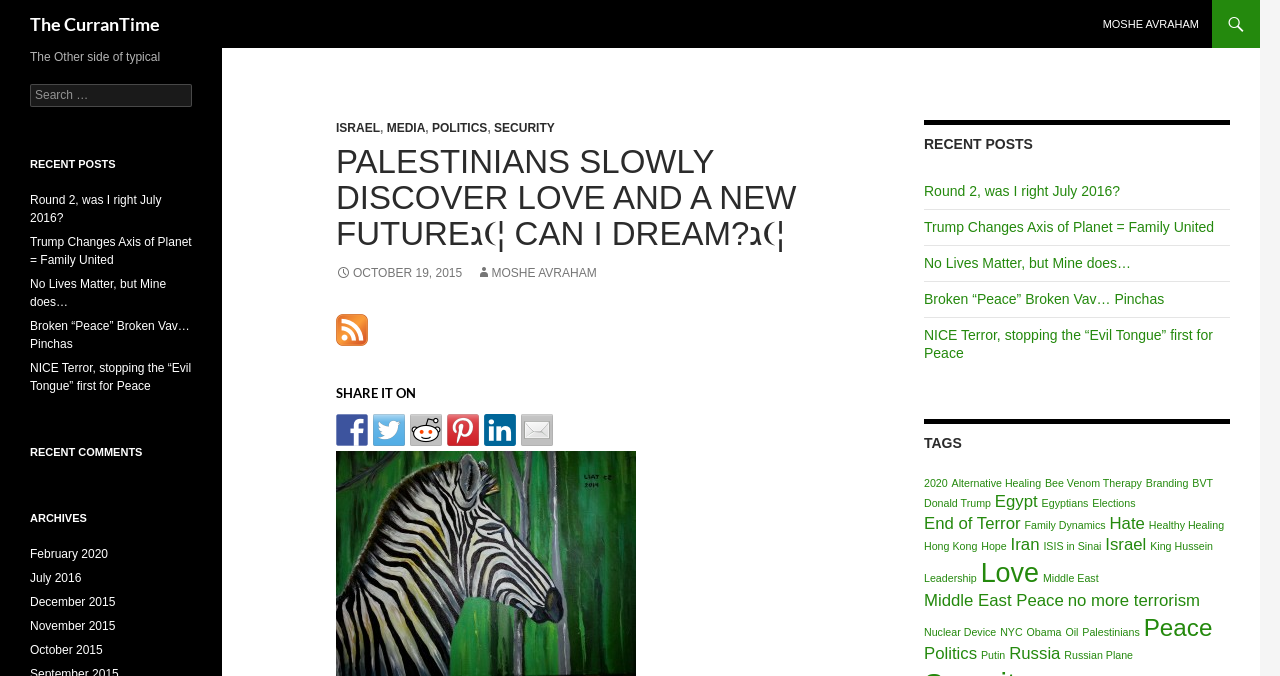Locate the bounding box coordinates of the area to click to fulfill this instruction: "Search the website". The bounding box should be presented as four float numbers between 0 and 1, in the order [left, top, right, bottom].

None